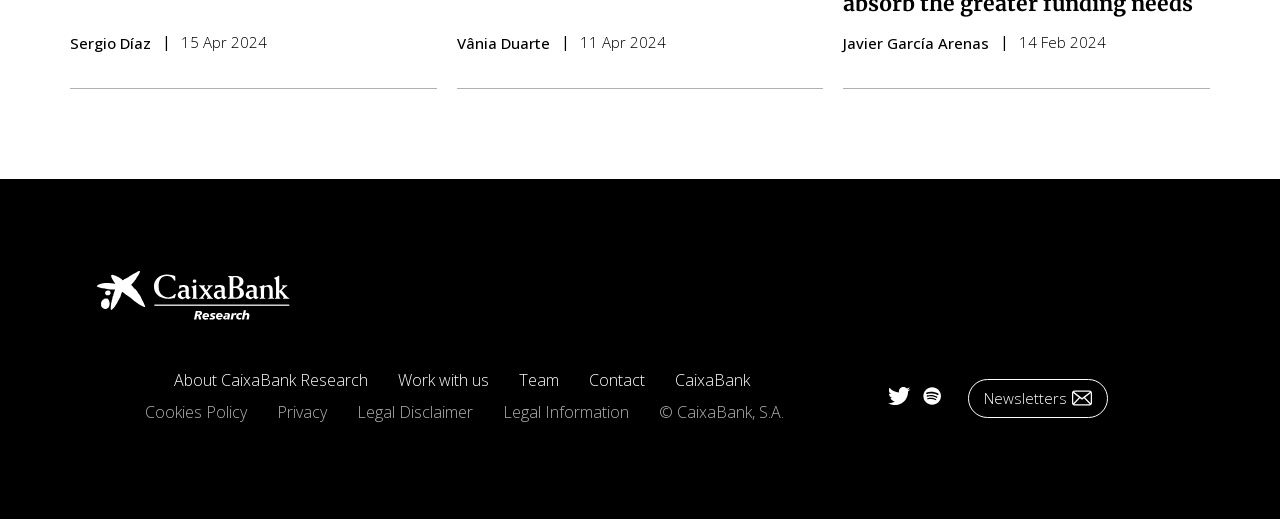Identify the bounding box coordinates for the element you need to click to achieve the following task: "Contact CaixaBank Research". Provide the bounding box coordinates as four float numbers between 0 and 1, in the form [left, top, right, bottom].

[0.46, 0.71, 0.527, 0.762]